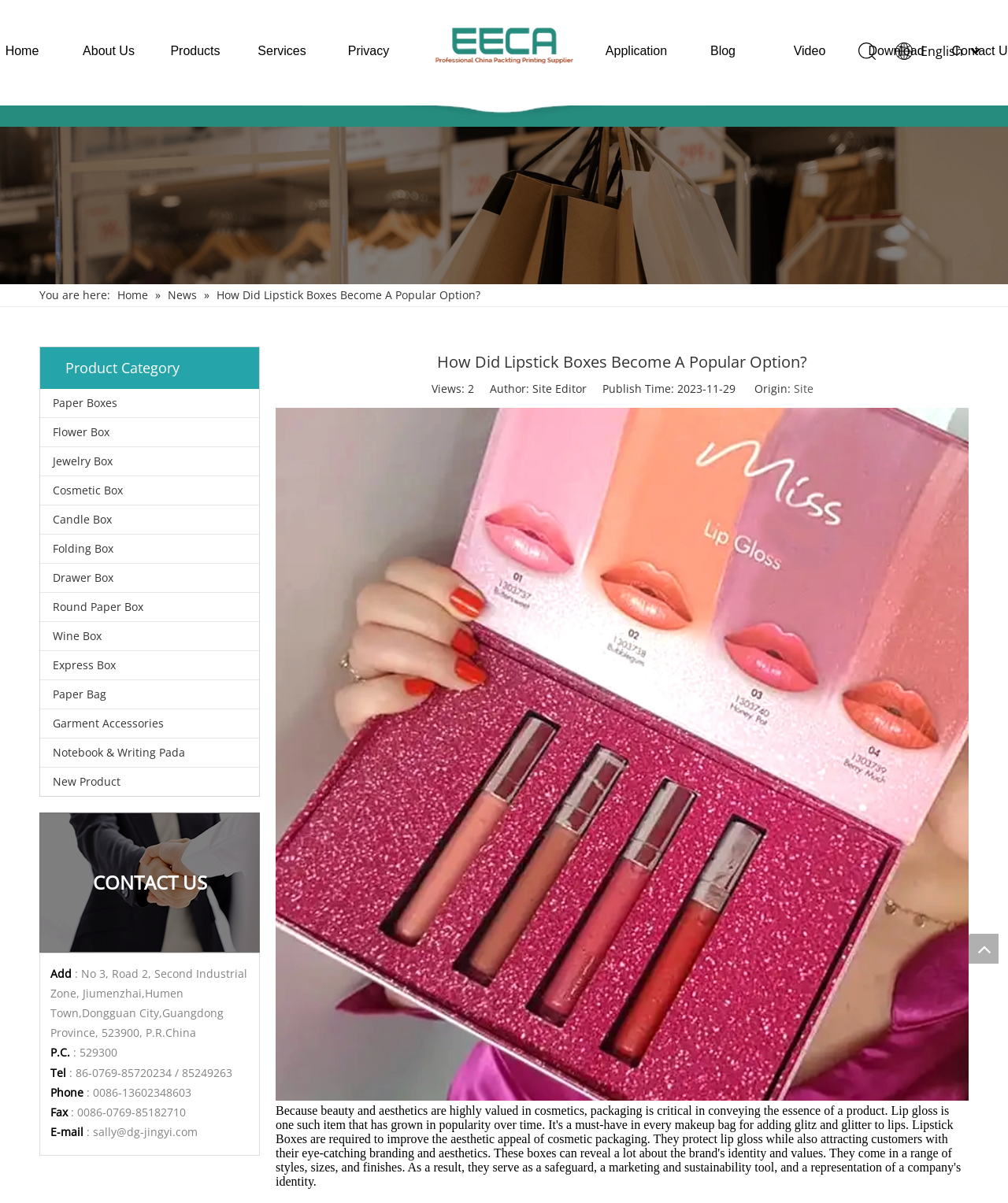Elaborate on the information and visuals displayed on the webpage.

The webpage is about EECA Packaging and Printing Supplier, with a focus on lipstick boxes. At the top, there is a navigation menu with links to various sections, including Home, About Us, Products, Services, and more. Below the navigation menu, there is a banner image that spans the entire width of the page.

On the left side of the page, there is a sidebar with links to different product categories, such as Paper Boxes, Flower Box, Jewelry Box, and Cosmetic Box. Each link is listed vertically, with a small gap between them.

In the main content area, there is a heading that reads "How Did Lipstick Boxes Become A Popular Option?" followed by a block of text that discusses the topic. The text is divided into paragraphs, with a clear structure and formatting.

Below the main content, there is a section with contact information, including an address, phone number, fax number, and email address. There is also a link to a contact form.

At the bottom of the page, there is a footer section with additional links to various sections of the website, including FAQ, News, Video, and Download. There are also some social media links and a copyright notice.

Throughout the page, there are several images, including a logo, navigation icons, and a background image. The overall design is clean and organized, with a clear hierarchy of information.